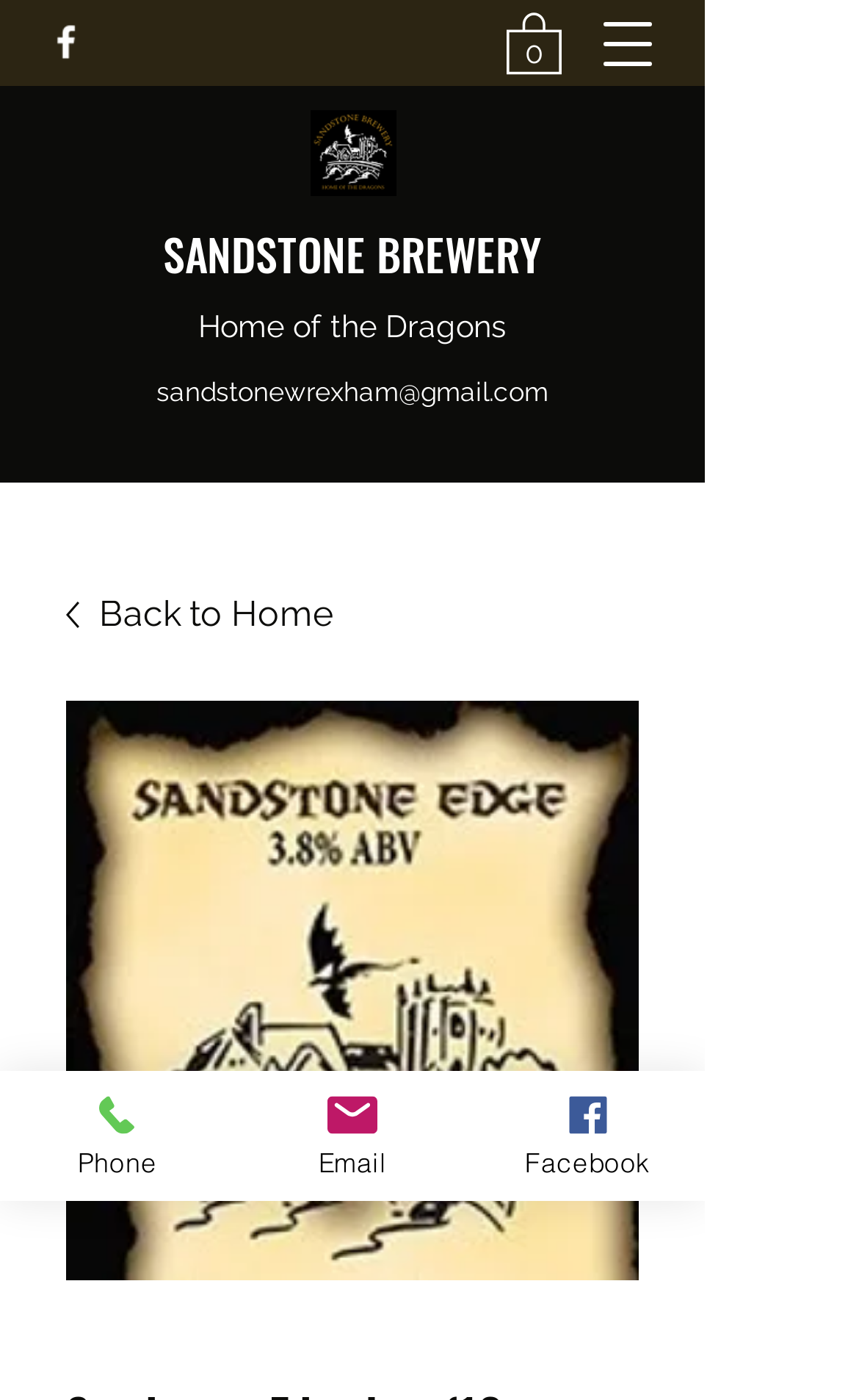Please extract and provide the main headline of the webpage.

Sandstone Edge box (12 Bottles)